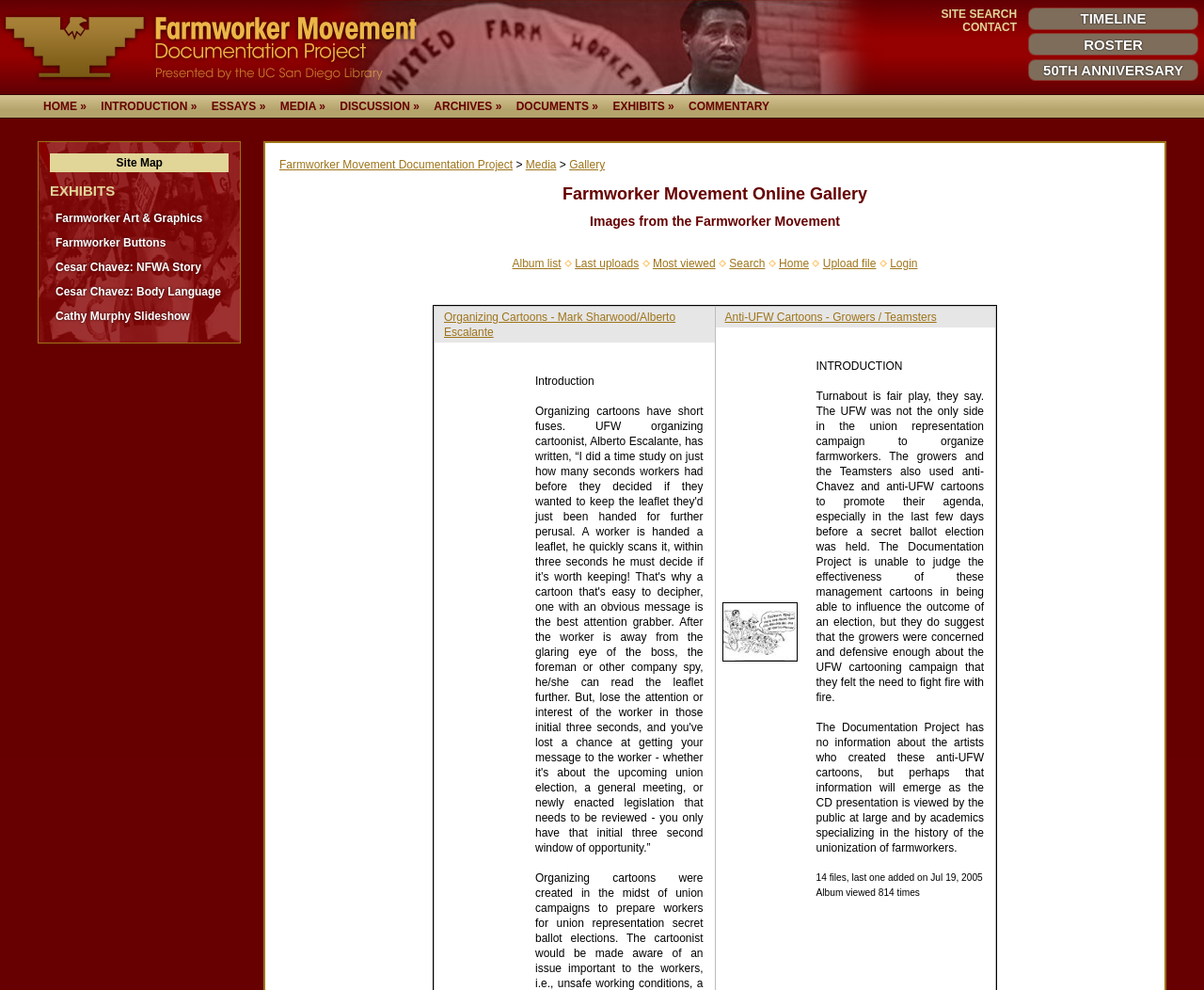What is the name of the project presented by the UC San Diego Library?
Give a detailed and exhaustive answer to the question.

I found this answer by looking at the link element with the text 'Farmworker Movement Documentation Project - Presented by the UC San Diego Library' at the top of the webpage.